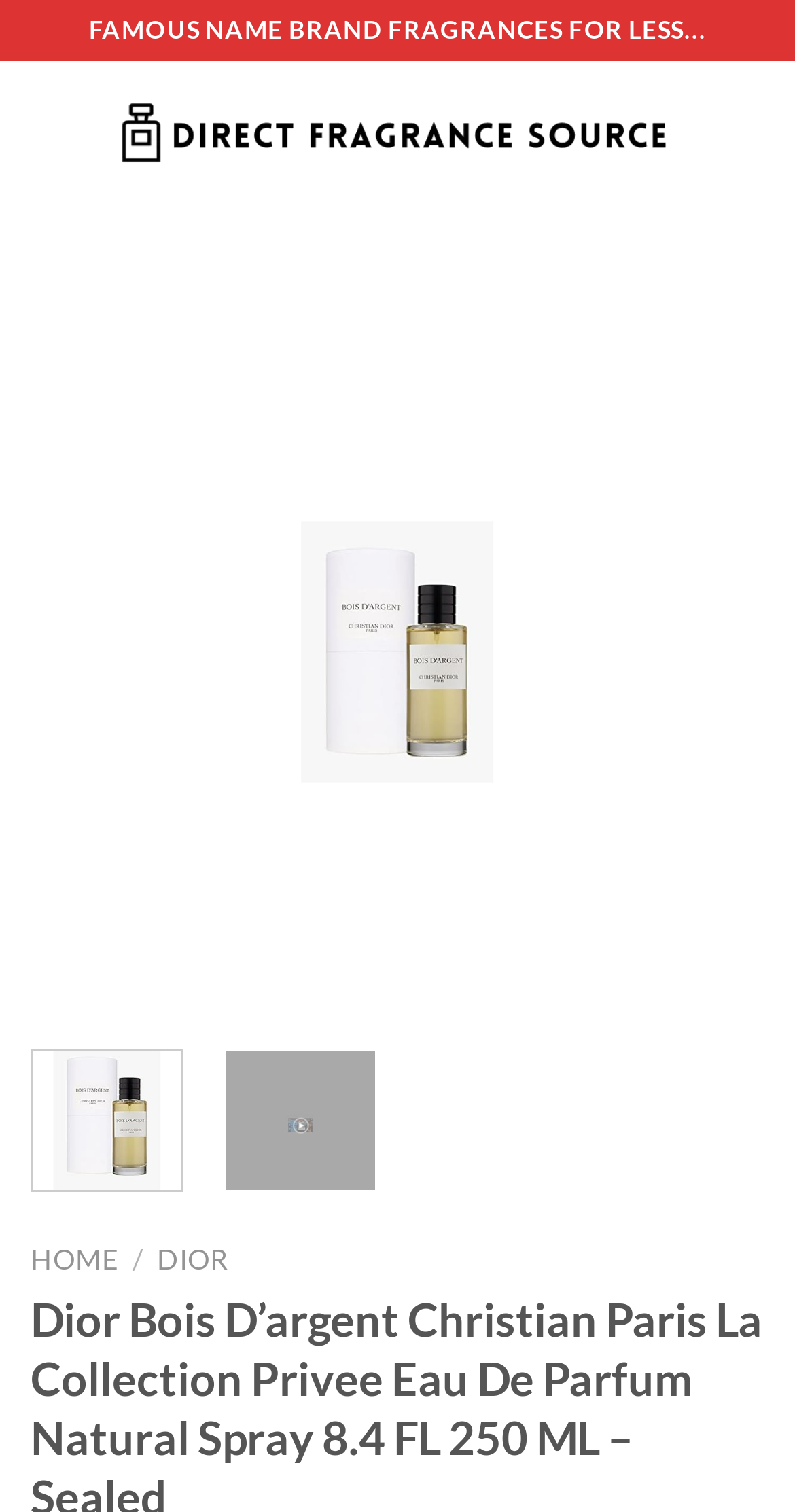Using the provided description title="Direct Fragrance Source", find the bounding box coordinates for the UI element. Provide the coordinates in (top-left x, top-left y, bottom-right x, bottom-right y) format, ensuring all values are between 0 and 1.

[0.139, 0.064, 0.851, 0.111]